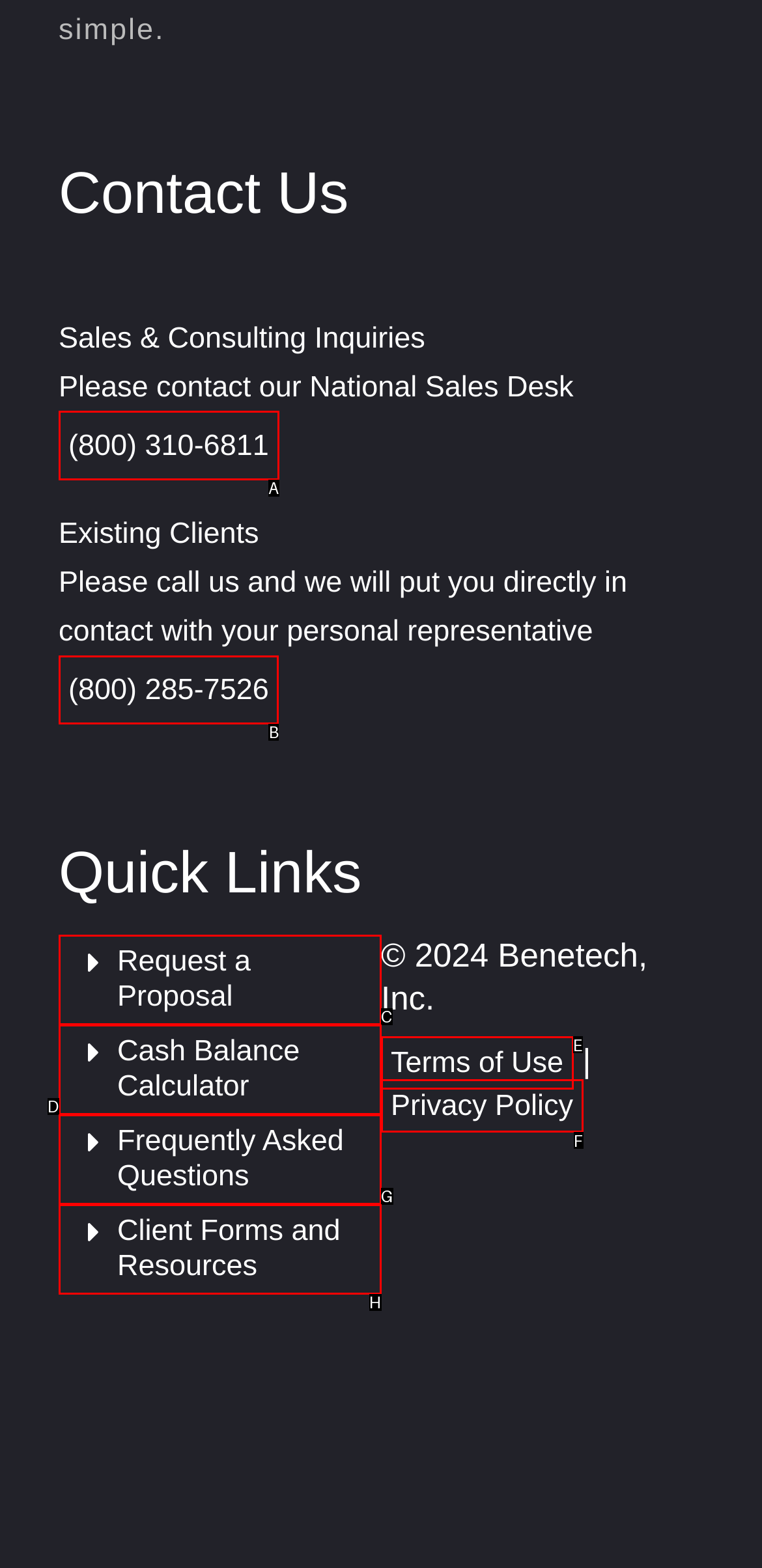Which HTML element should be clicked to fulfill the following task: Call the National Sales Desk?
Reply with the letter of the appropriate option from the choices given.

A